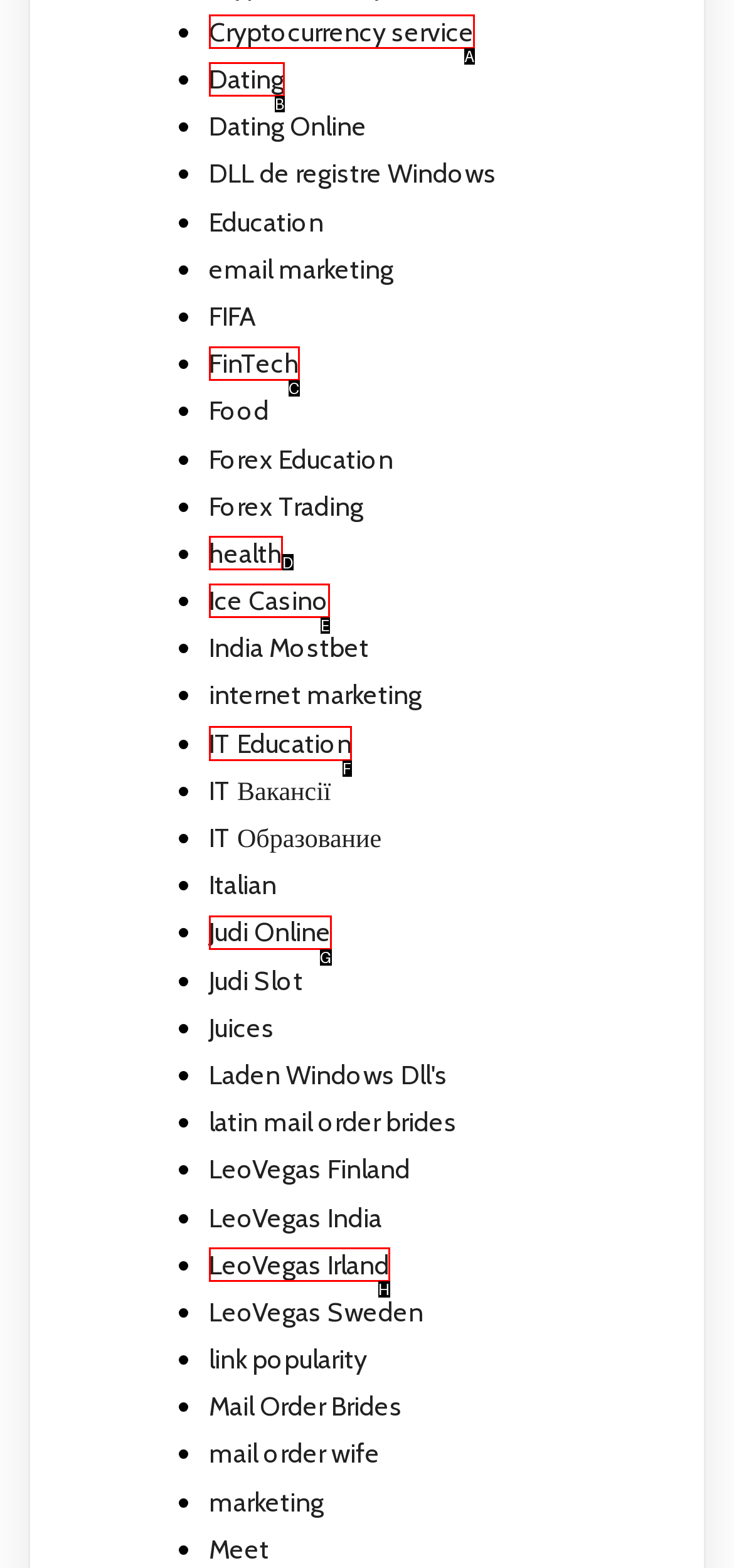Which UI element should you click on to achieve the following task: Learn about IT Education? Provide the letter of the correct option.

F